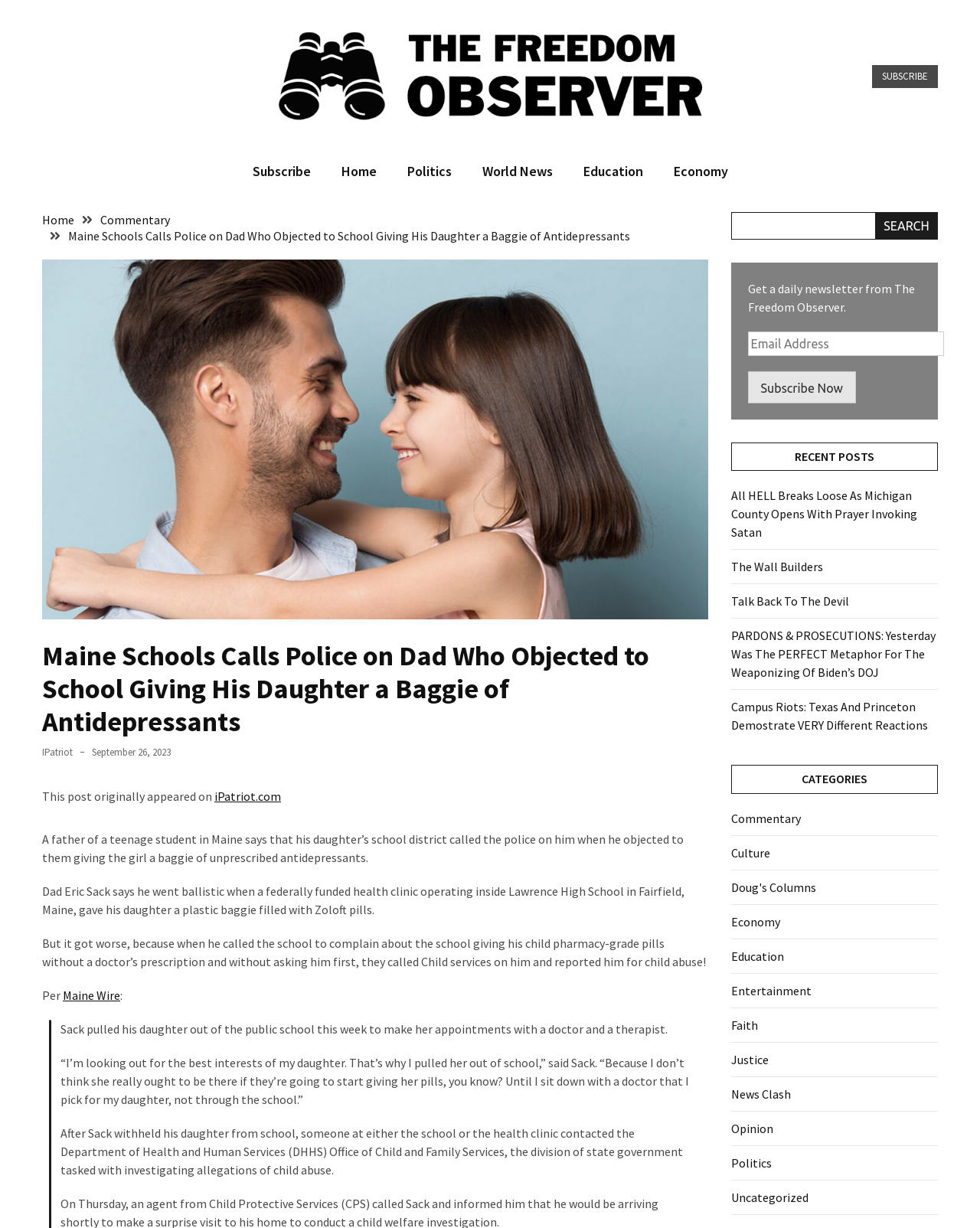Please find the bounding box coordinates of the element's region to be clicked to carry out this instruction: "Search for a topic".

[0.746, 0.173, 0.957, 0.195]